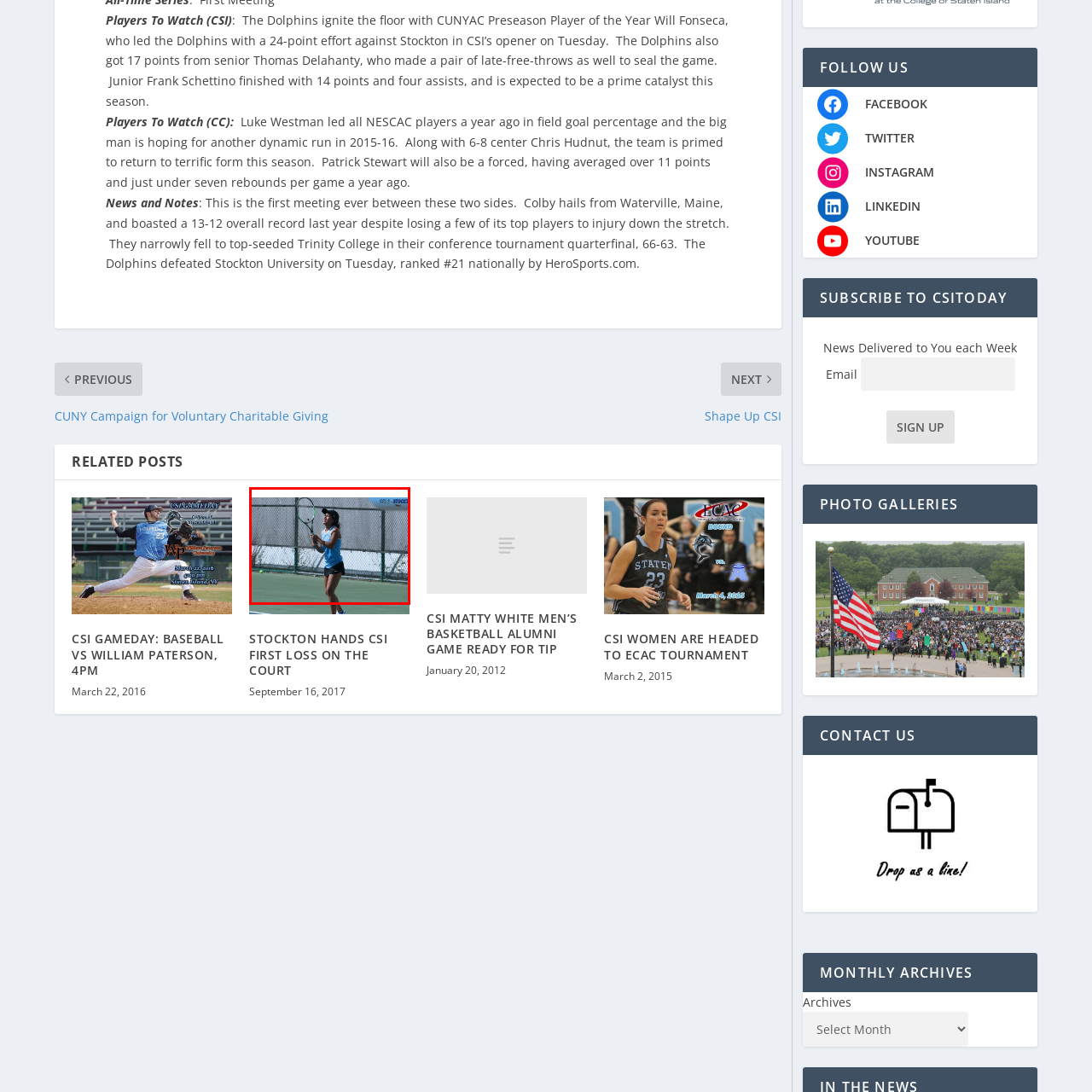Construct a detailed caption for the image enclosed in the red box.

In this dynamic image, a female tennis player is captured in the midst of a match, showcasing a moment of determination as she prepares to serve or receive a shot. Dressed in a light blue athletic top and black shorts, her focus is intense as she gazes upward, seemingly tracking the ball in play. The background features a well-maintained tennis court, complete with a net and surrounding fencing, highlighting the sporty atmosphere of the scene. The image encapsulates the energy and competitiveness of tennis, making it a compelling representation of the sport in action.